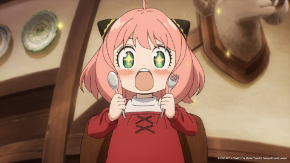What is the girl holding?
Look at the image and provide a detailed response to the question.

The caption describes the girl as 'eagerly holding up two spoons with sparkling excitement', indicating that she is holding two spoons in her hands.